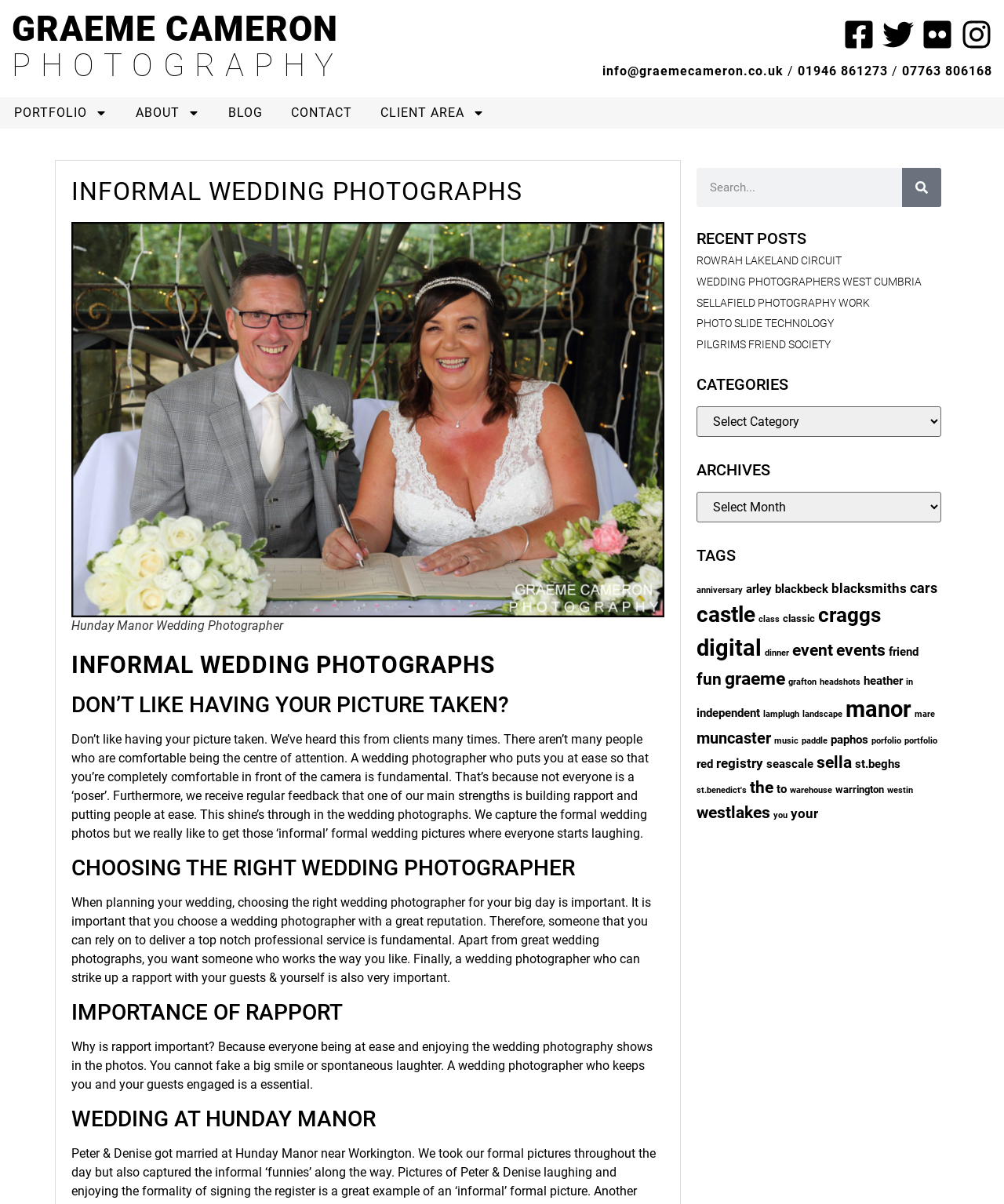Offer a detailed account of what is visible on the webpage.

The webpage is about Graeme Cameron Photography, a wedding photographer. At the top, there is a heading "GRAEME CAMERON" followed by "PHOTOGRAPHY". Below this, there are four social media links, Facebook, Twitter, Flickr, and Instagram, each represented by an icon. 

To the right of the social media links, there is a section with contact information, including an email address, two phone numbers, and a separator line. 

Below the contact information, there is a navigation menu with links to "PORTFOLIO", "ABOUT", "BLOG", "CONTACT", and "CLIENT AREA". Each link has a small icon next to it.

The main content of the webpage is divided into several sections. The first section has a heading "INFORMAL WEDDING PHOTOGRAPHS" and features a large image with a caption "Hunday Manor Wedding Photographer". 

The next section has a heading "INFORMAL WEDDING PHOTOGRAPHS" again, followed by a paragraph of text discussing the importance of feeling comfortable in front of the camera. 

The following sections have headings "CHOOSING THE RIGHT WEDDING PHOTOGRAPHER", "IMPORTANCE OF RAPPORT", and "WEDDING AT HUNDAY MANOR", each with a paragraph of text discussing the importance of choosing the right wedding photographer, building rapport, and a specific wedding at Hunday Manor.

Below these sections, there is a search bar with a button. 

To the right of the search bar, there is a section with recent posts, including "ROWRAH LAKELAND CIRCUIT", "WEDDING PHOTOGRAPHERS WEST CUMBRIA", "SELLAFIELD PHOTOGRAPHY WORK", "PHOTO SLIDE TECHNOLOGY", and "PILGRIMS FRIEND SOCIETY", each with a link to the corresponding article.

At the bottom of the webpage, there are sections for categories, archives, and tags, each with a dropdown menu or links to specific categories, archives, and tags.